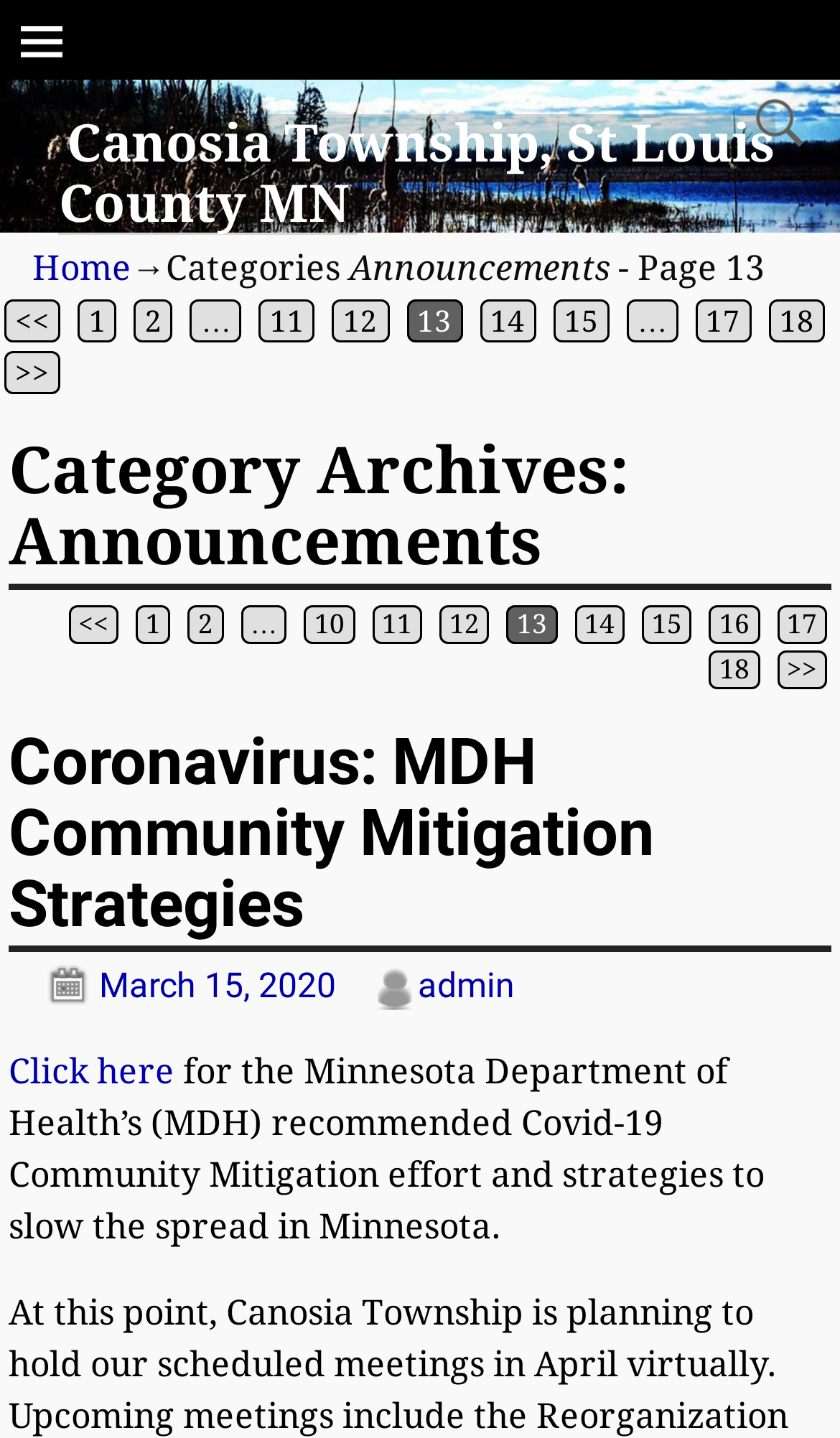Please find the bounding box for the UI element described by: "Click here".

[0.01, 0.731, 0.218, 0.76]